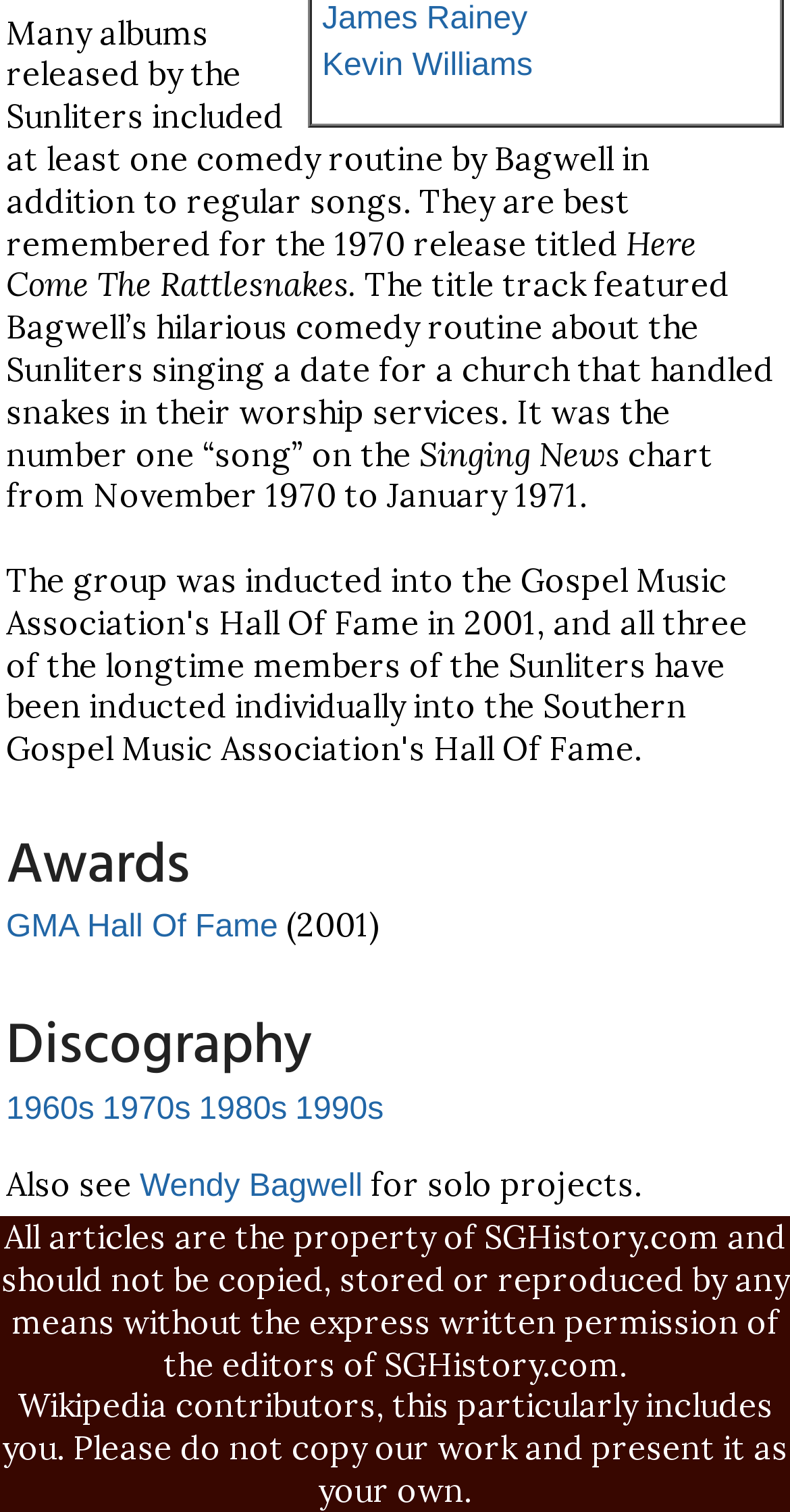Determine the bounding box coordinates for the area that should be clicked to carry out the following instruction: "Click on James Rainey's profile".

[0.408, 0.002, 0.668, 0.025]